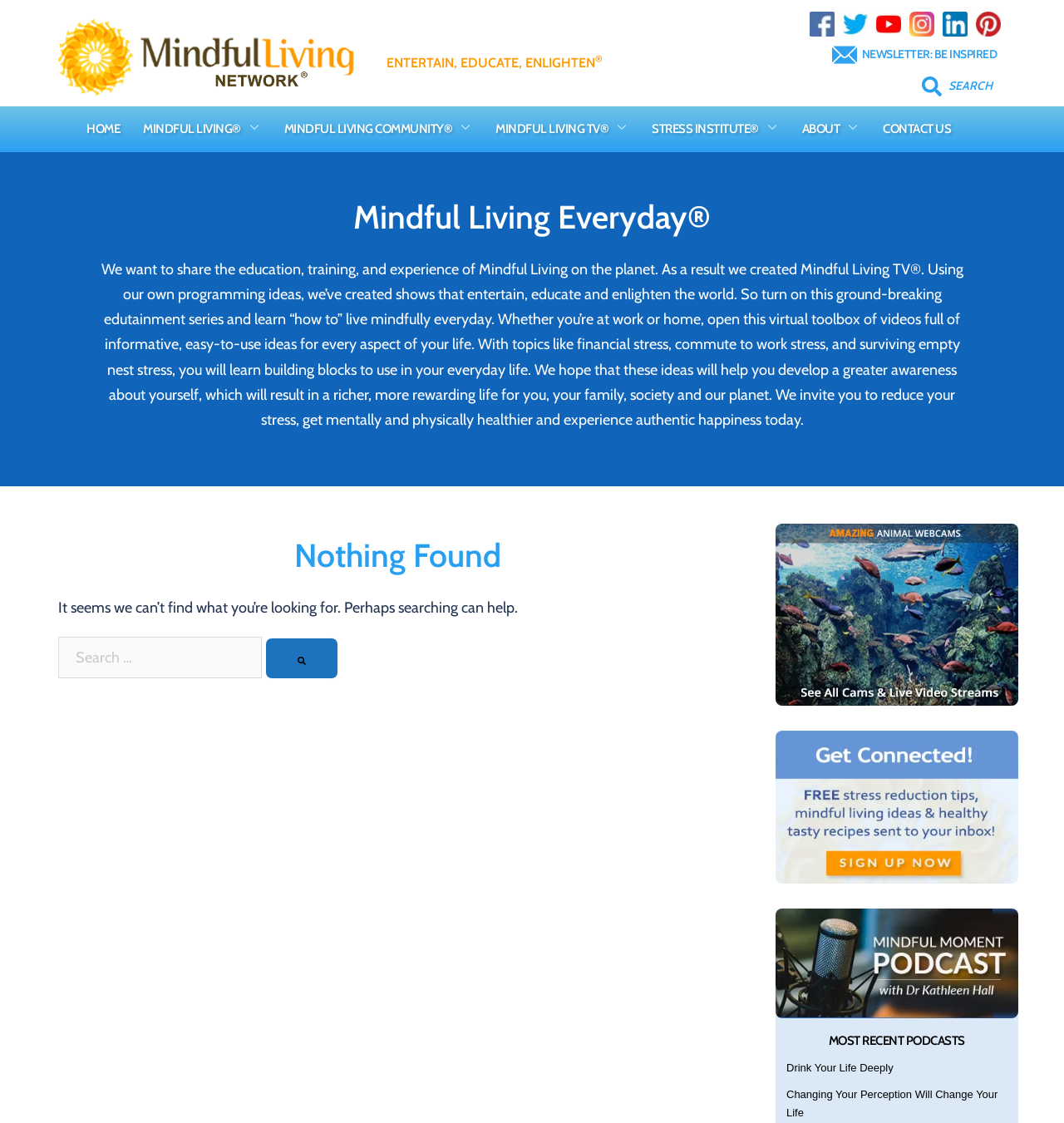Carefully examine the image and provide an in-depth answer to the question: What is the name of the TV channel?

The name of the TV channel can be found in the heading 'Mindful Living Everyday' and also in the paragraph of text that describes the purpose of the website, which mentions 'Mindful Living TV'.